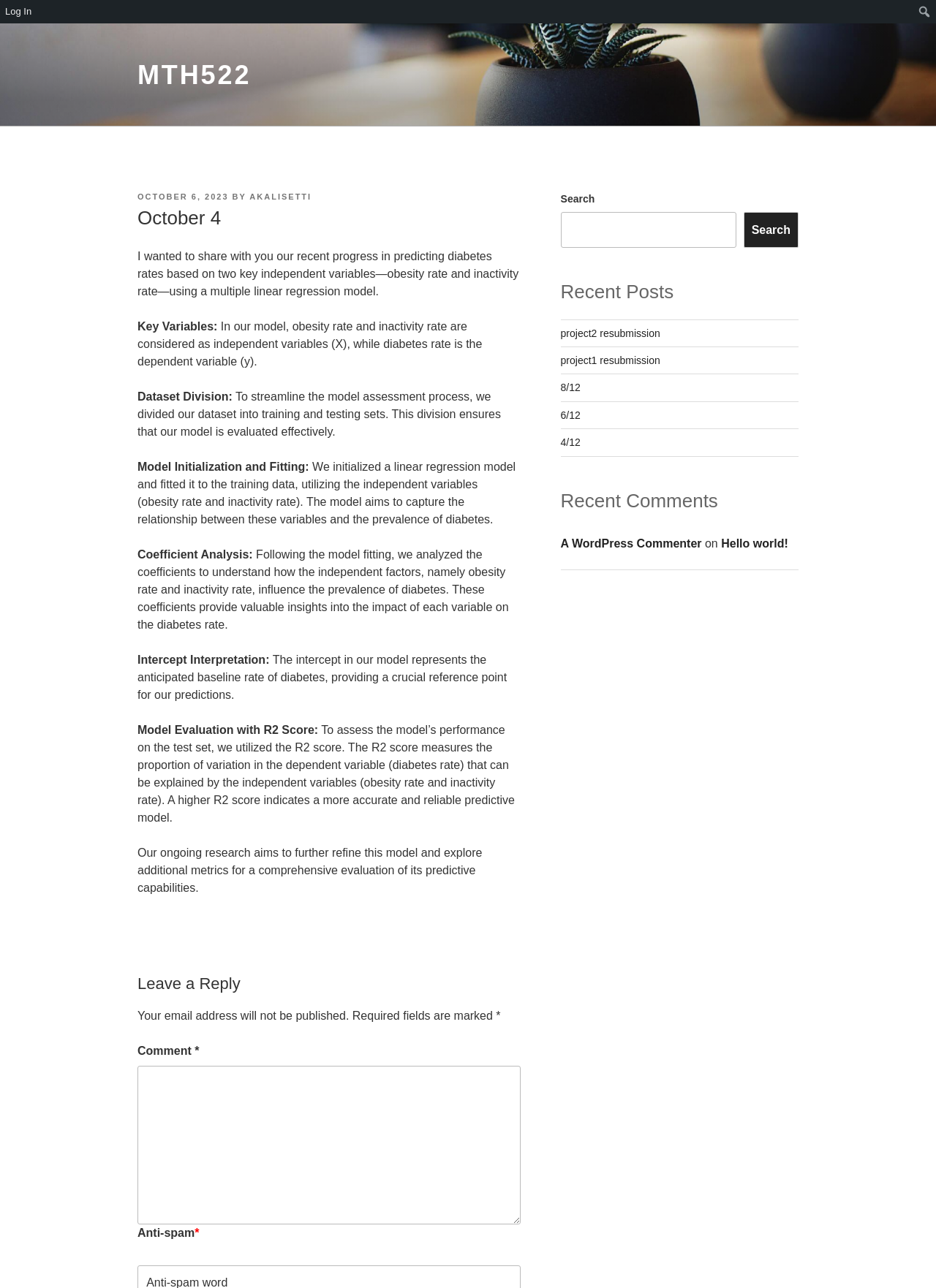Find the bounding box coordinates of the element you need to click on to perform this action: 'Read the article about MTH522'. The coordinates should be represented by four float values between 0 and 1, in the format [left, top, right, bottom].

[0.147, 0.047, 0.268, 0.07]